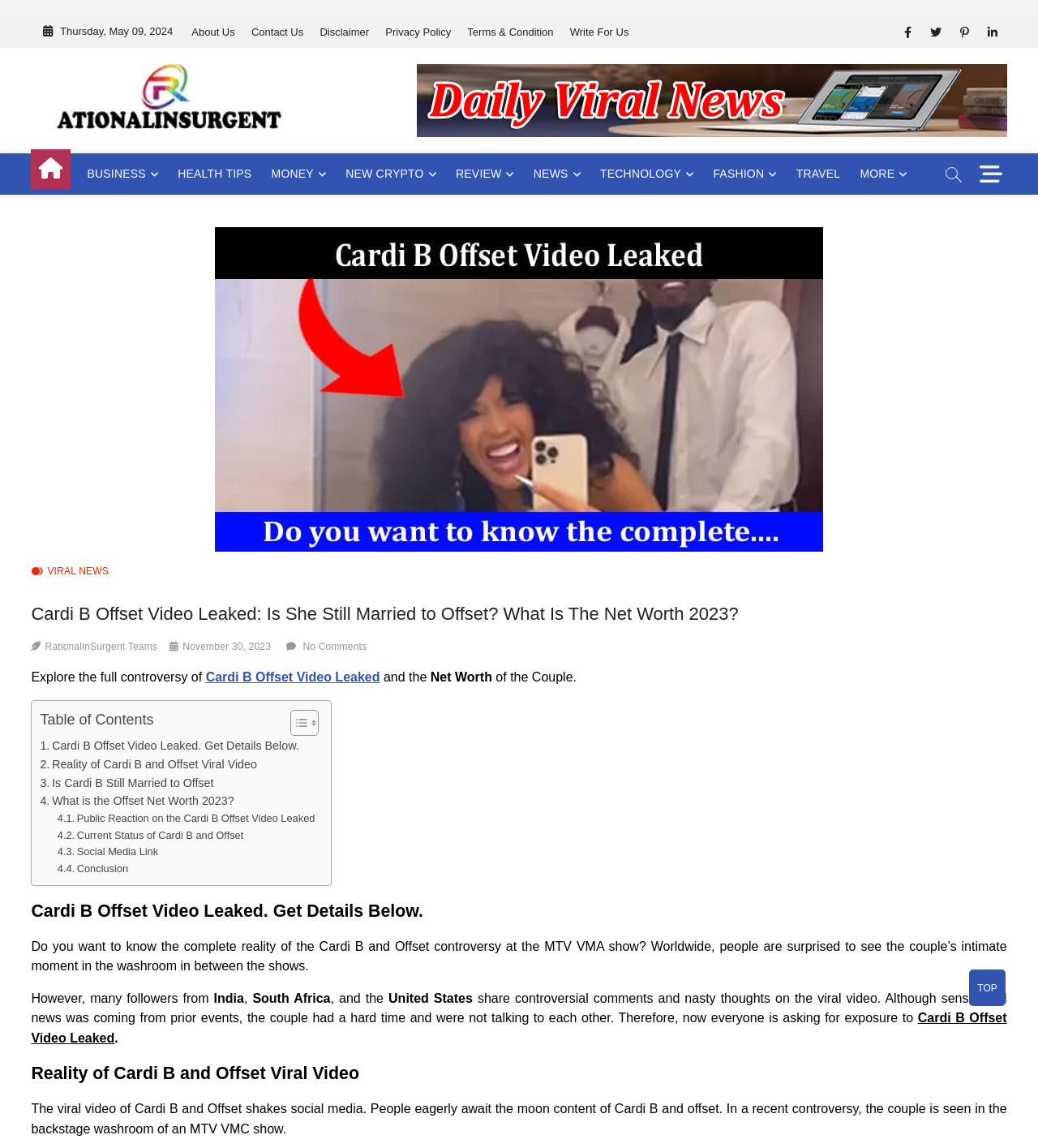Answer the following inquiry with a single word or phrase:
What is the topic of the article?

Cardi B Offset Video Leaked